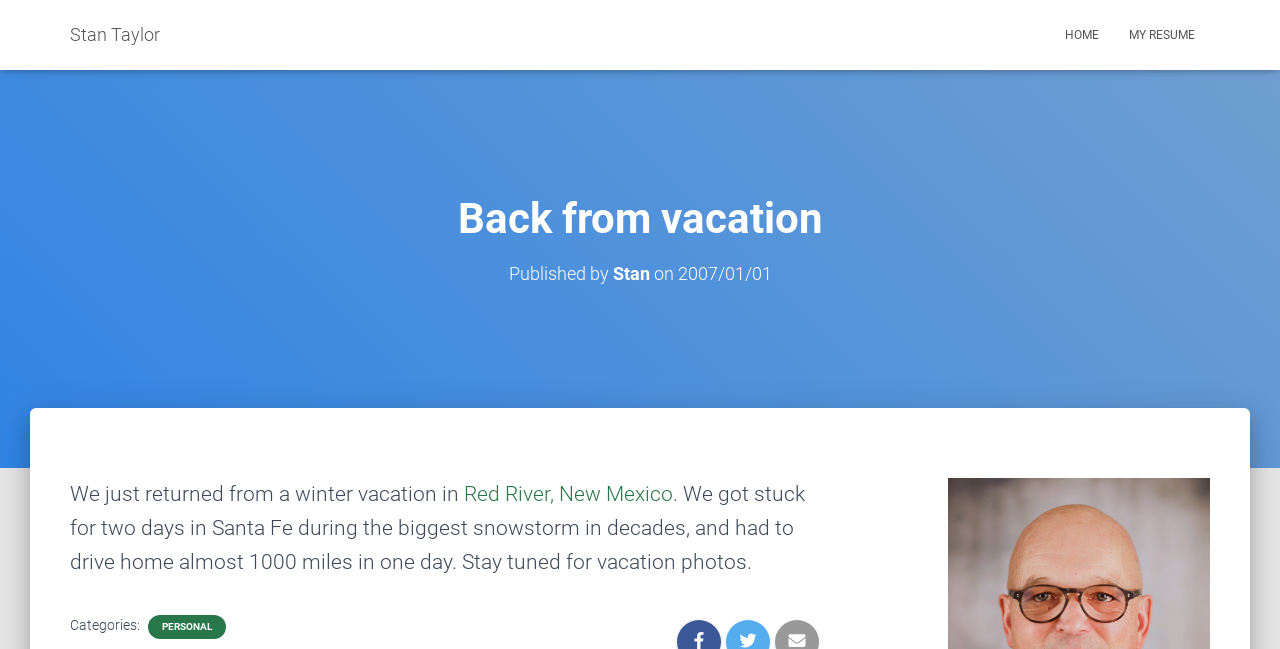Predict the bounding box coordinates of the UI element that matches this description: "Call Center". The coordinates should be in the format [left, top, right, bottom] with each value between 0 and 1.

None